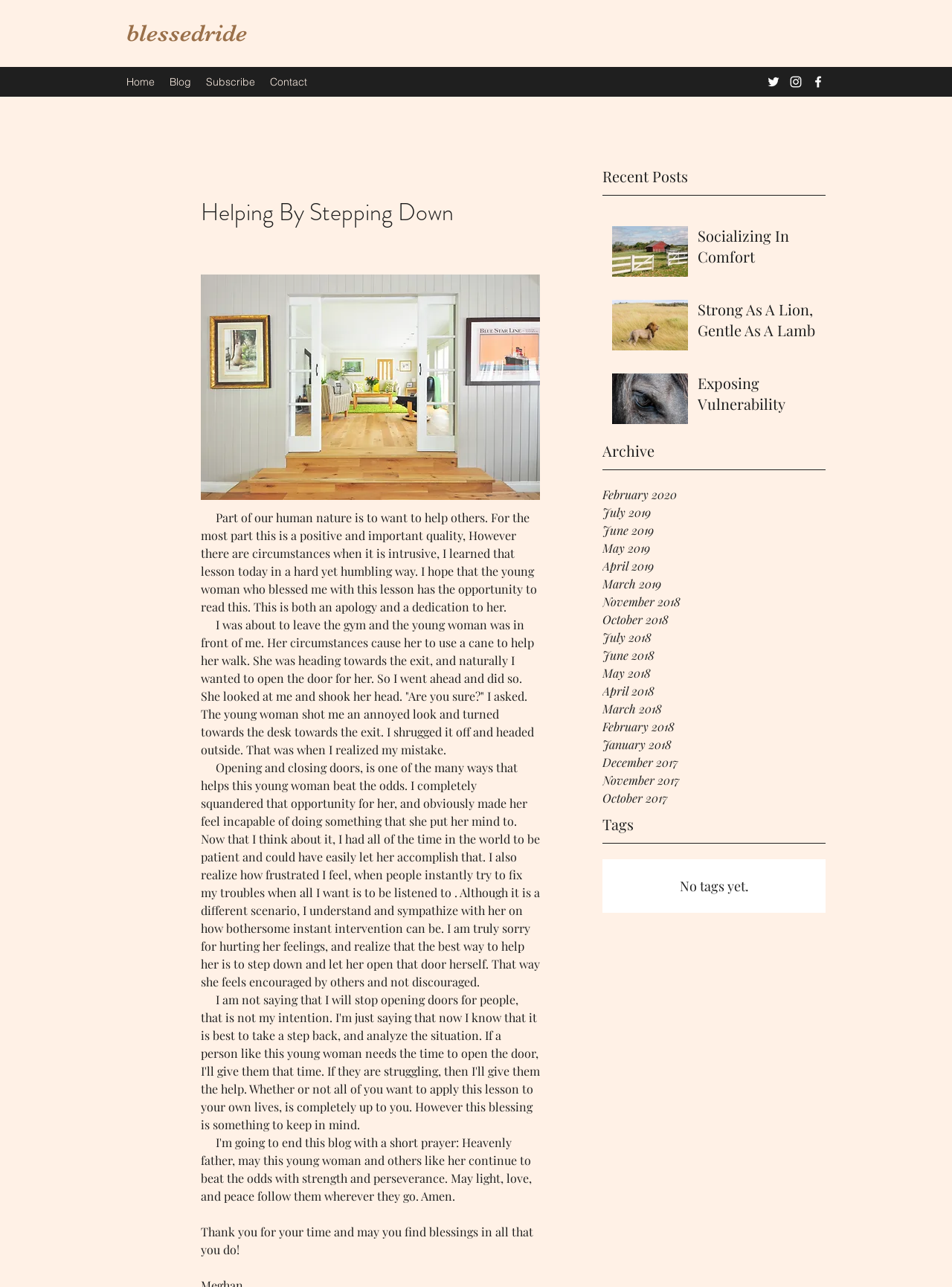What is the purpose of the 'Archive' section?
Give a single word or phrase as your answer by examining the image.

To access past blog posts